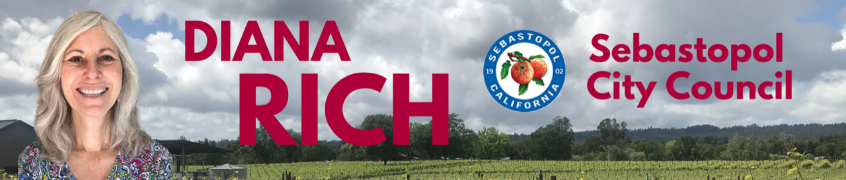Give a detailed explanation of what is happening in the image.

This image features Diana Rich, a member of the Sebastopol City Council, presented against a picturesque backdrop of vineyards and clouds. Diana is smiling warmly, reflecting her approachable nature as a public figure committed to serving her community. Prominently displayed is her name, "DIANA RICH," in bold, vibrant lettering, symbolizing her significant role and presence in local governance. To the right of her name, the city seal of Sebastopol is featured, which includes the text "Sebastopol, California," alongside an illustration of strawberries, representing the city’s agricultural heritage. This visually engaging composition highlights both her identity and civic pride while showcasing the beautiful landscape of Sebastopol.